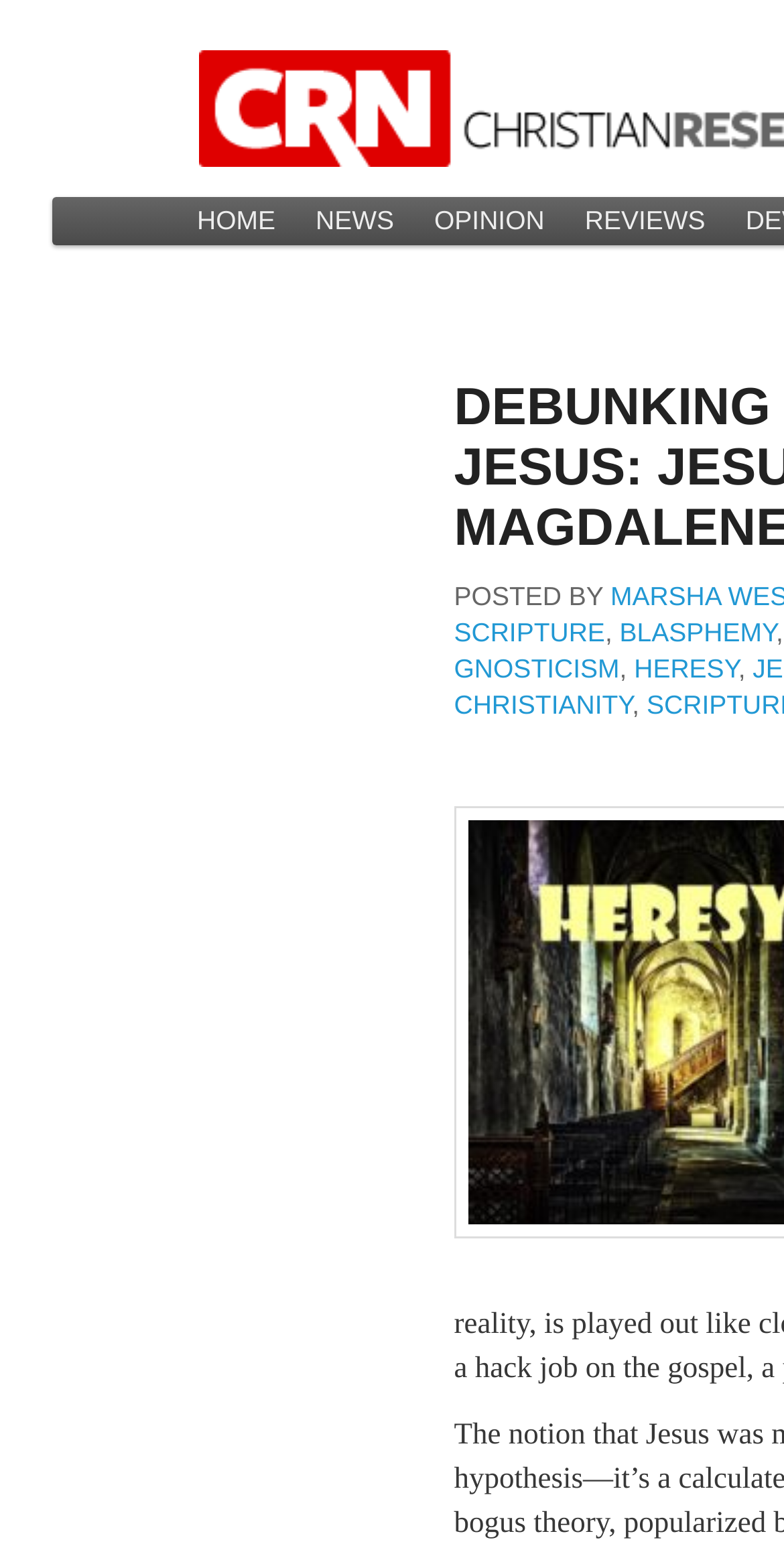Please identify the bounding box coordinates of the element I should click to complete this instruction: 'read about blasphemy'. The coordinates should be given as four float numbers between 0 and 1, like this: [left, top, right, bottom].

[0.79, 0.398, 0.99, 0.418]